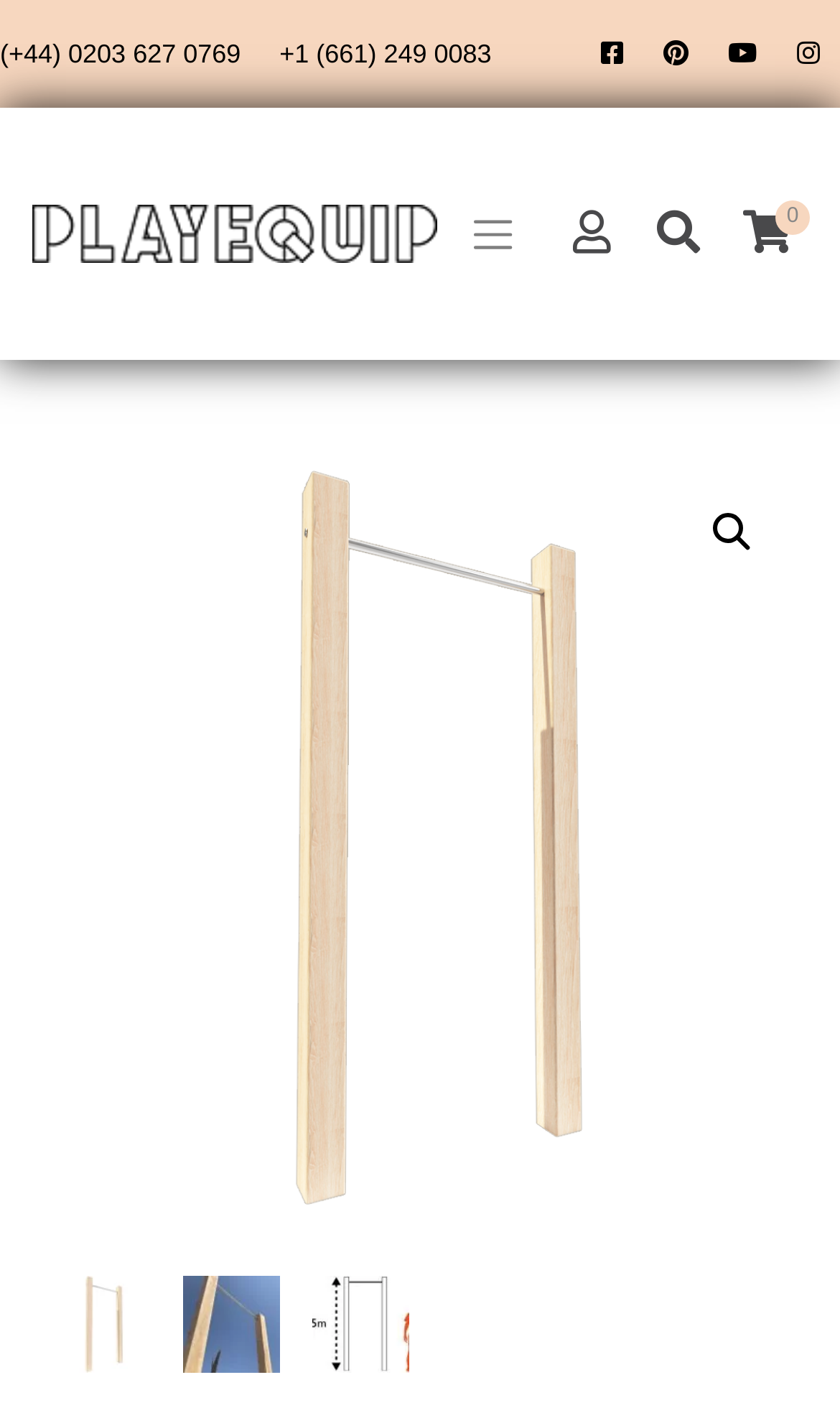Please identify the bounding box coordinates of the clickable element to fulfill the following instruction: "Explore Business Intelligence". The coordinates should be four float numbers between 0 and 1, i.e., [left, top, right, bottom].

None